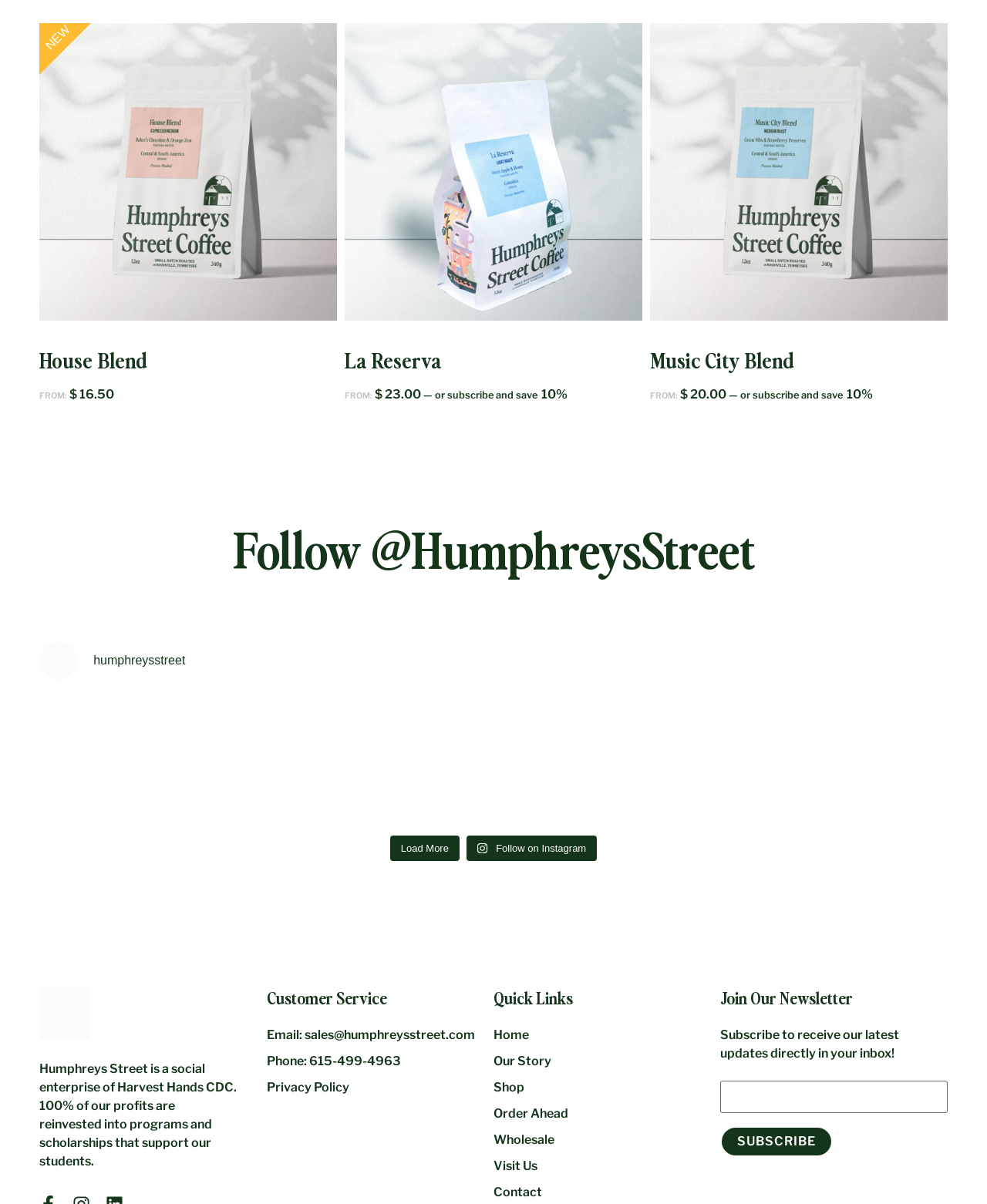Identify the bounding box coordinates of the section that should be clicked to achieve the task described: "Visit the Broadway or Wedgewood-Houston location".

[0.736, 0.58, 0.96, 0.683]